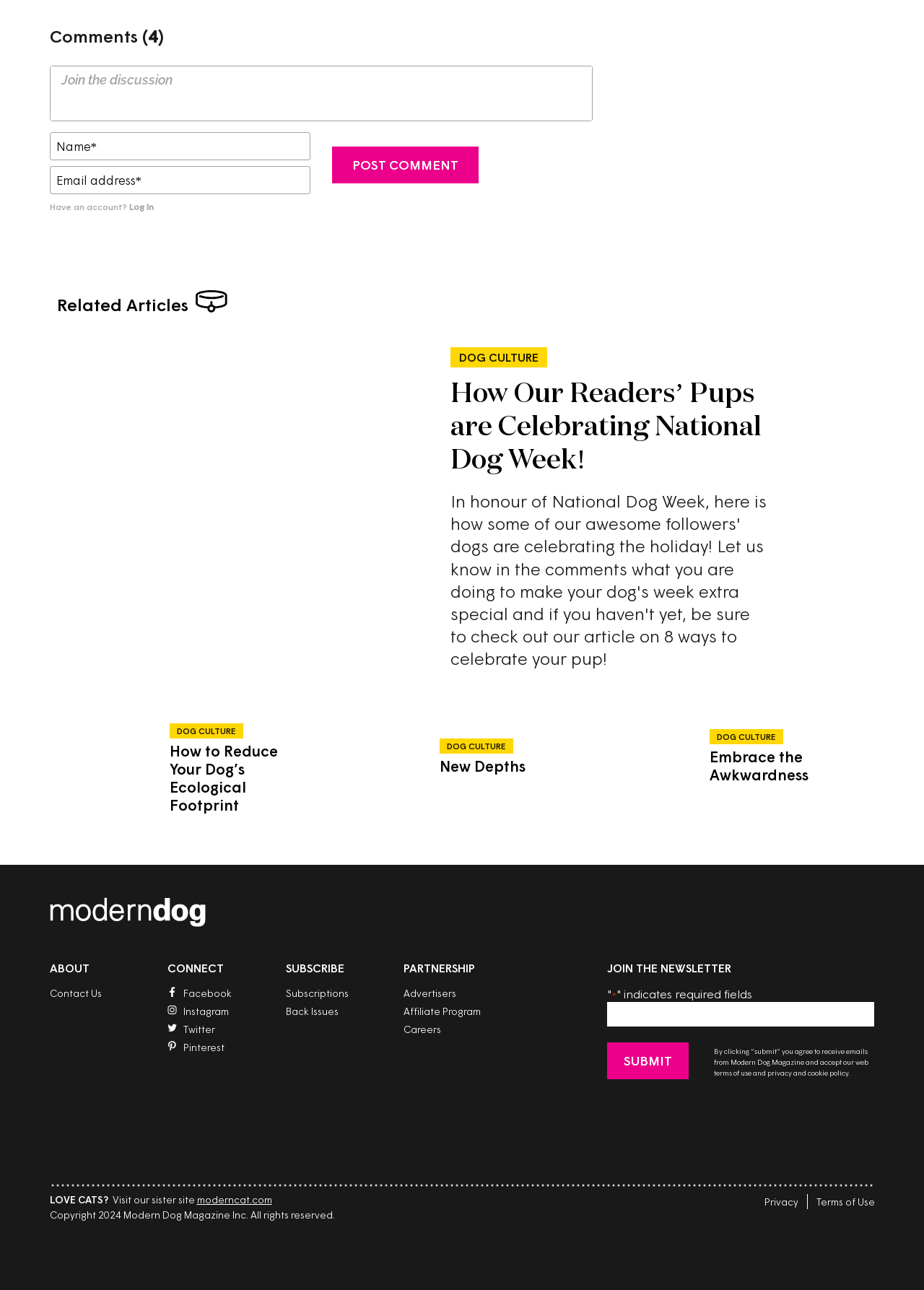Find the bounding box coordinates of the element I should click to carry out the following instruction: "Visit the sister site".

[0.213, 0.925, 0.294, 0.934]